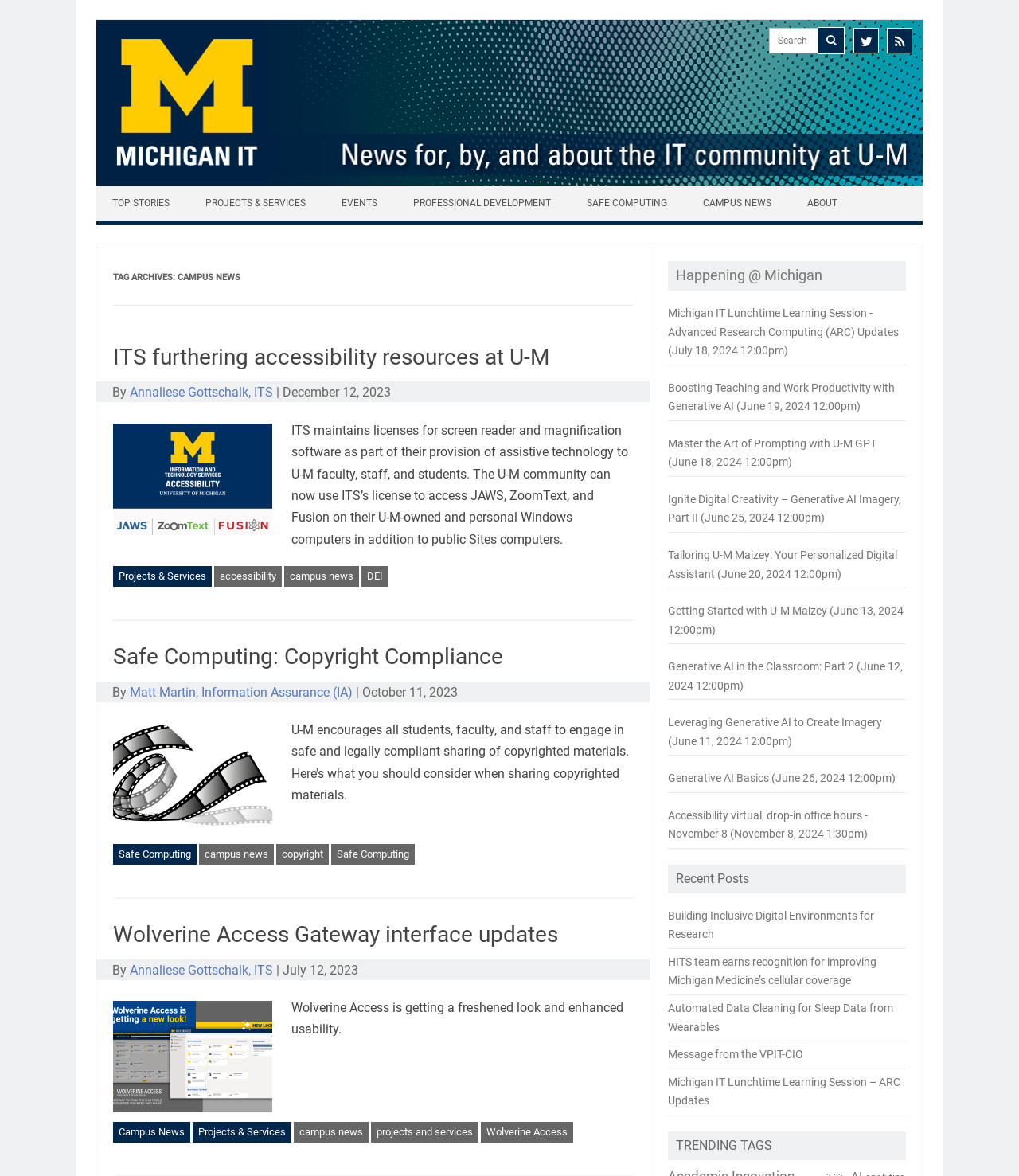Highlight the bounding box coordinates of the element you need to click to perform the following instruction: "Search for campus news."

[0.755, 0.024, 0.803, 0.045]